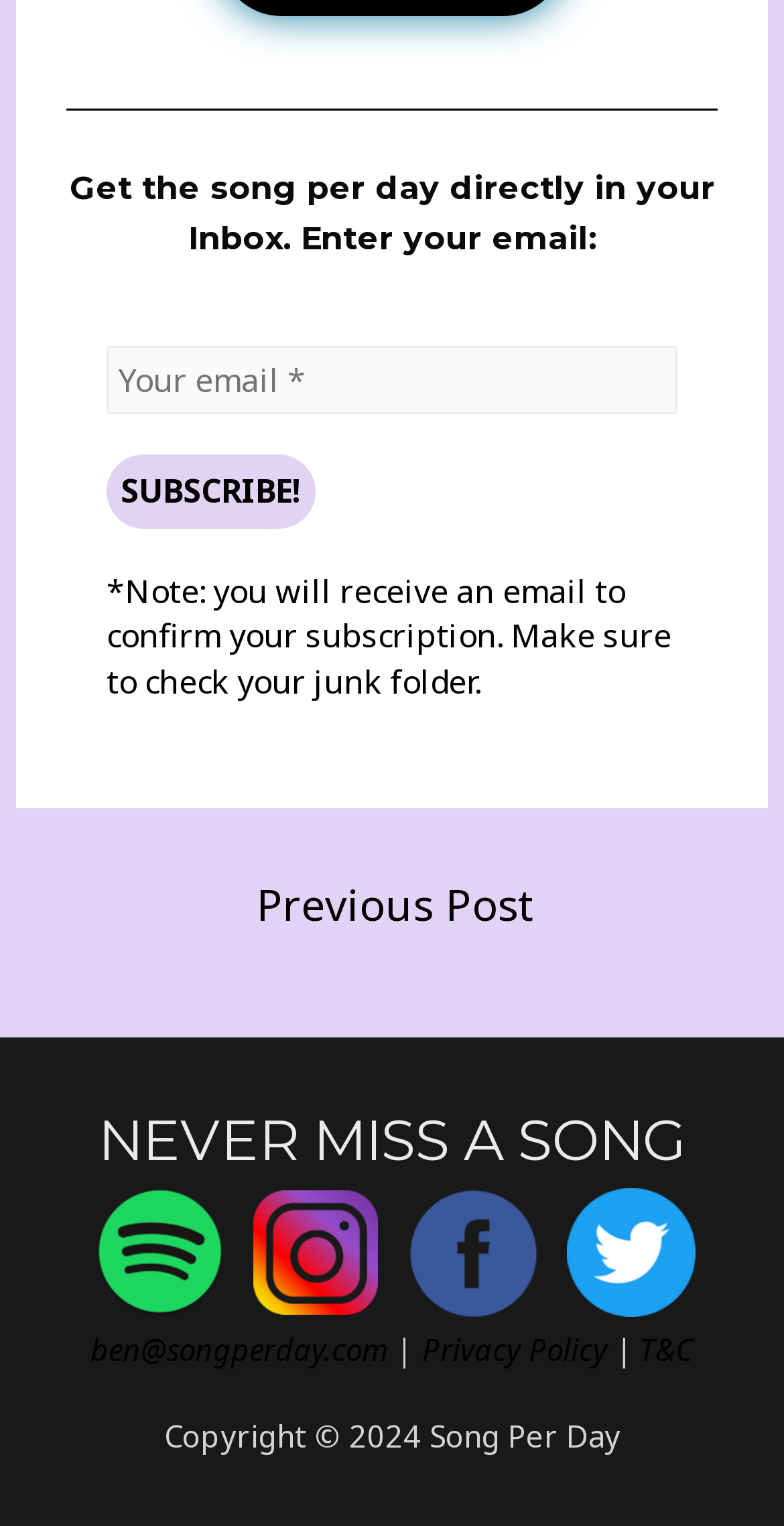Reply to the question with a single word or phrase:
What is the navigation option available at the top of the webpage?

Posts